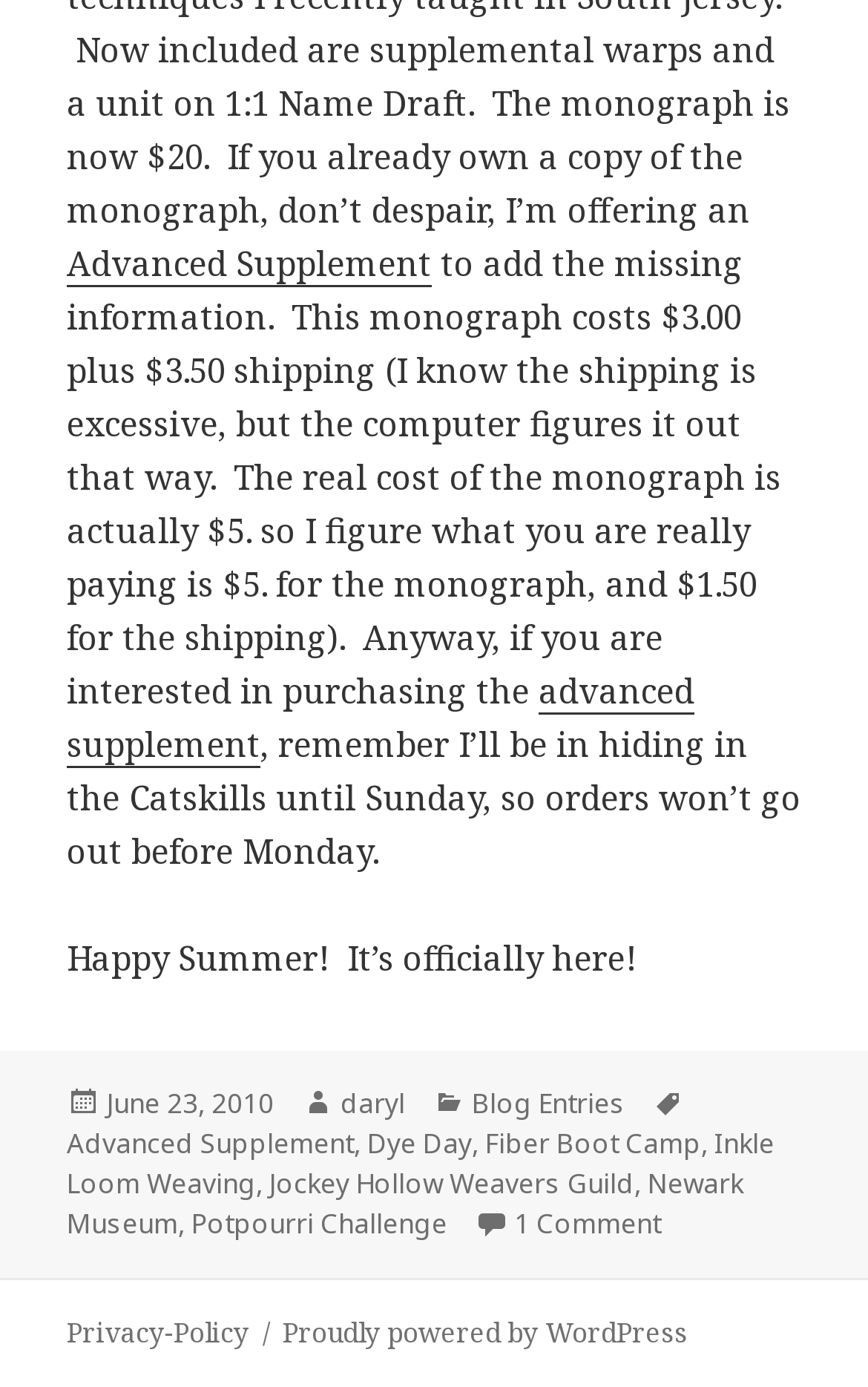What is the cost of the monograph?
Examine the webpage screenshot and provide an in-depth answer to the question.

The cost of the monograph is mentioned in the text as $3.00 plus $3.50 shipping, but the author clarifies that the real cost is $5.00, and the shipping cost is $1.50.